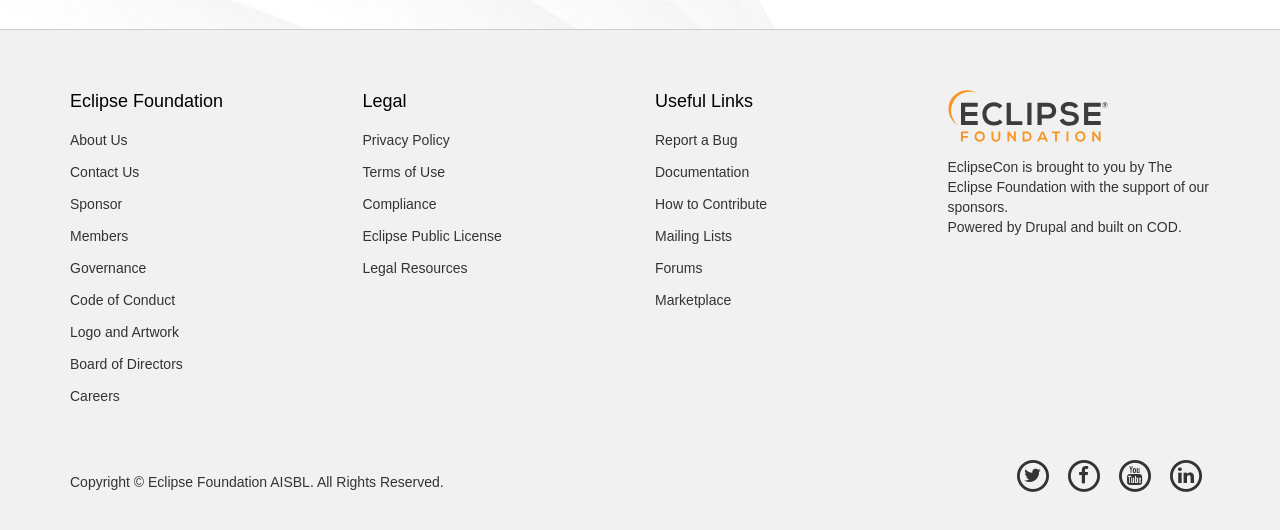Provide a single word or phrase answer to the question: 
What is the location of the 'Sponsor' link?

Top left